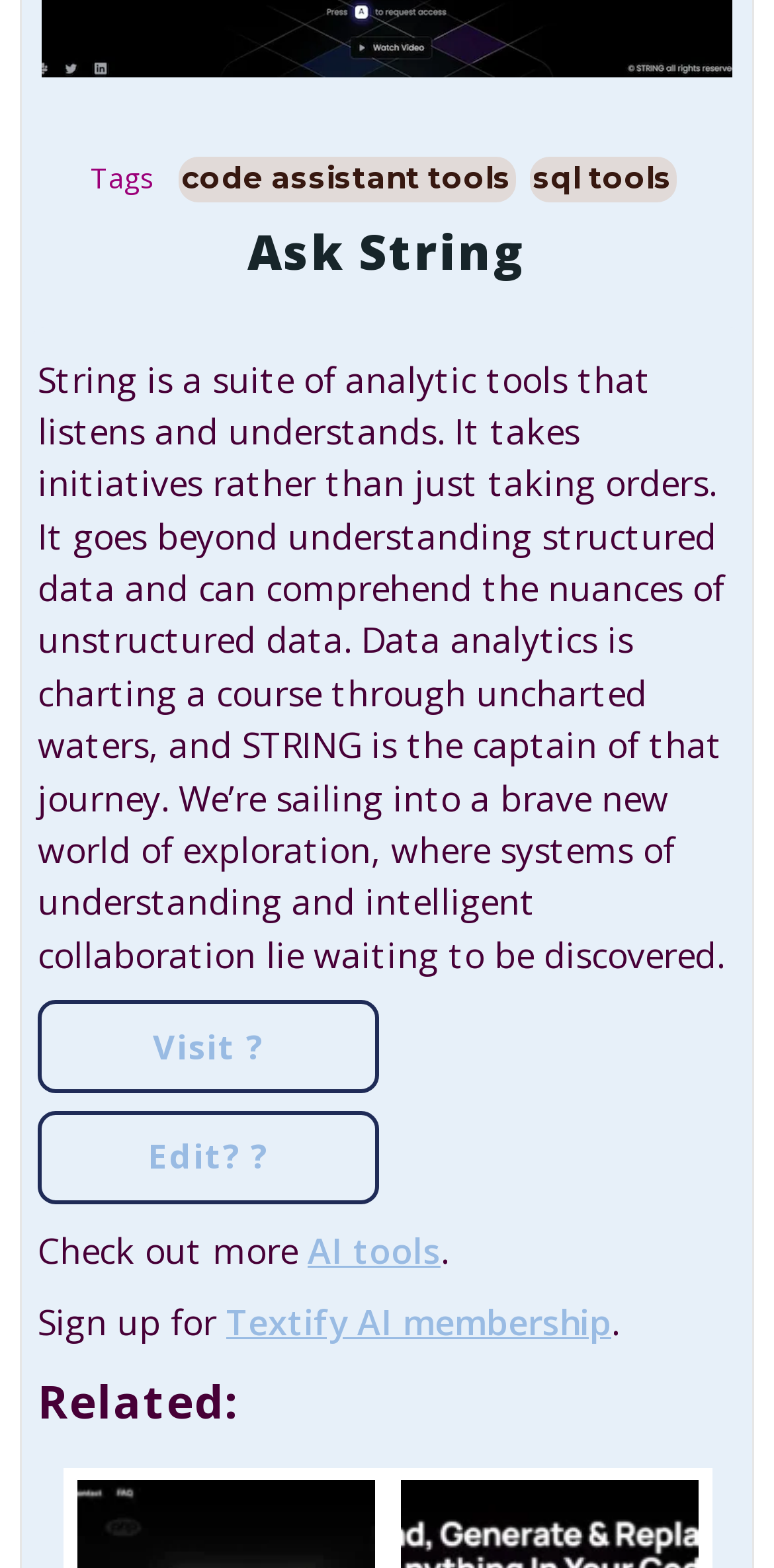Bounding box coordinates must be specified in the format (top-left x, top-left y, bottom-right x, bottom-right y). All values should be floating point numbers between 0 and 1. What are the bounding box coordinates of the UI element described as: AI tools

[0.397, 0.782, 0.569, 0.812]